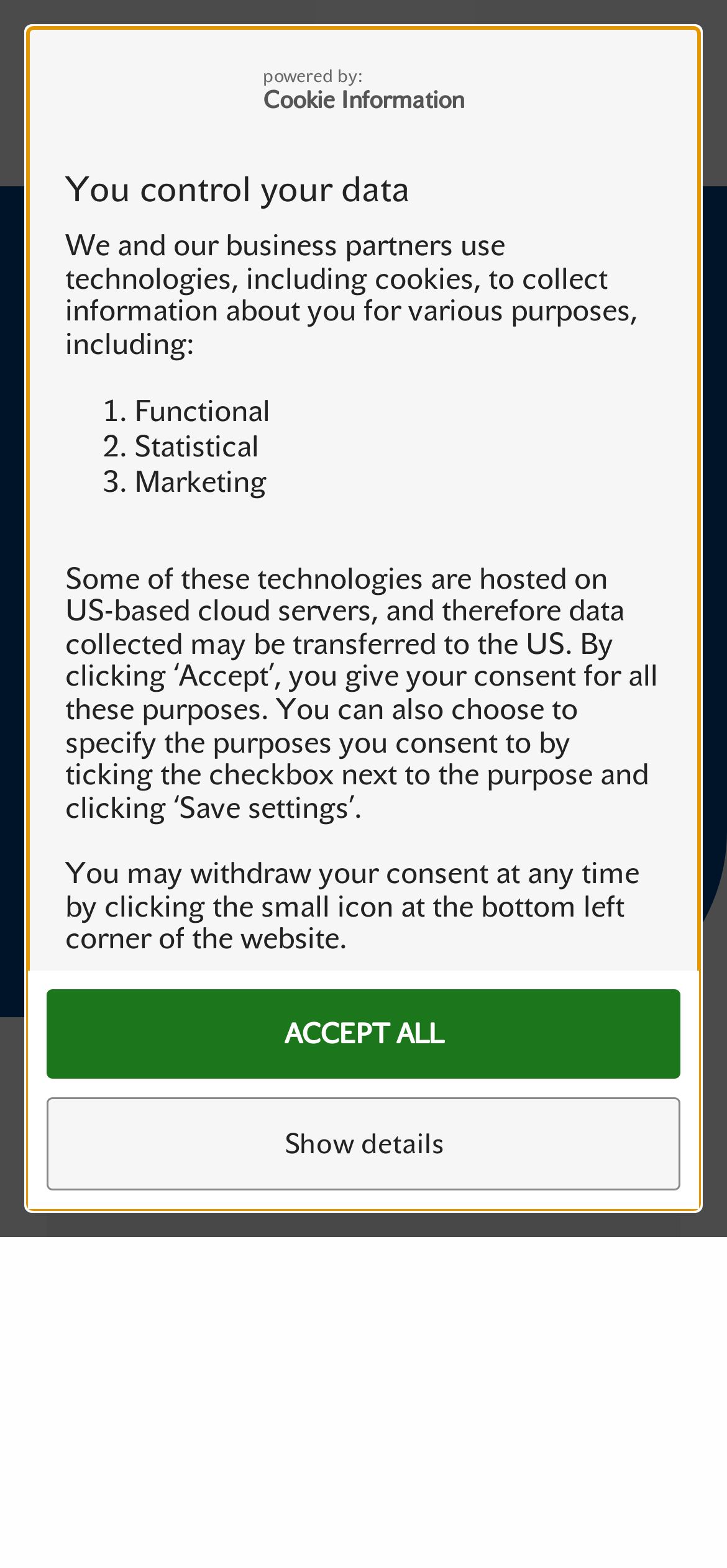Find the bounding box coordinates for the element that must be clicked to complete the instruction: "View expert content". The coordinates should be four float numbers between 0 and 1, indicated as [left, top, right, bottom].

[0.167, 0.202, 0.495, 0.25]